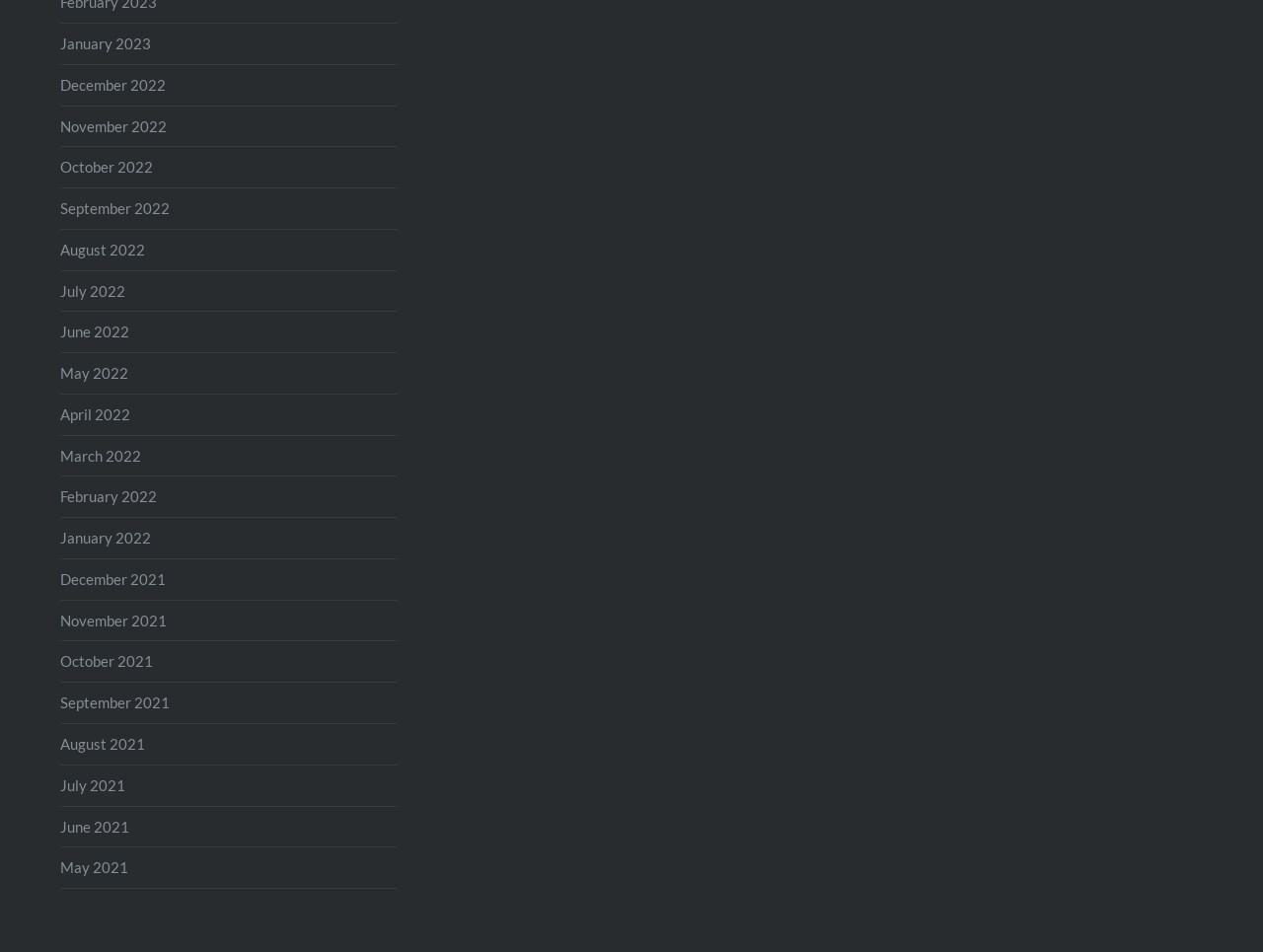What is the most recent month listed?
Deliver a detailed and extensive answer to the question.

I determined the most recent month by looking at the list of links on the webpage, which appear to be a chronological list of months. The topmost link is 'January 2023', which suggests it is the most recent month listed.